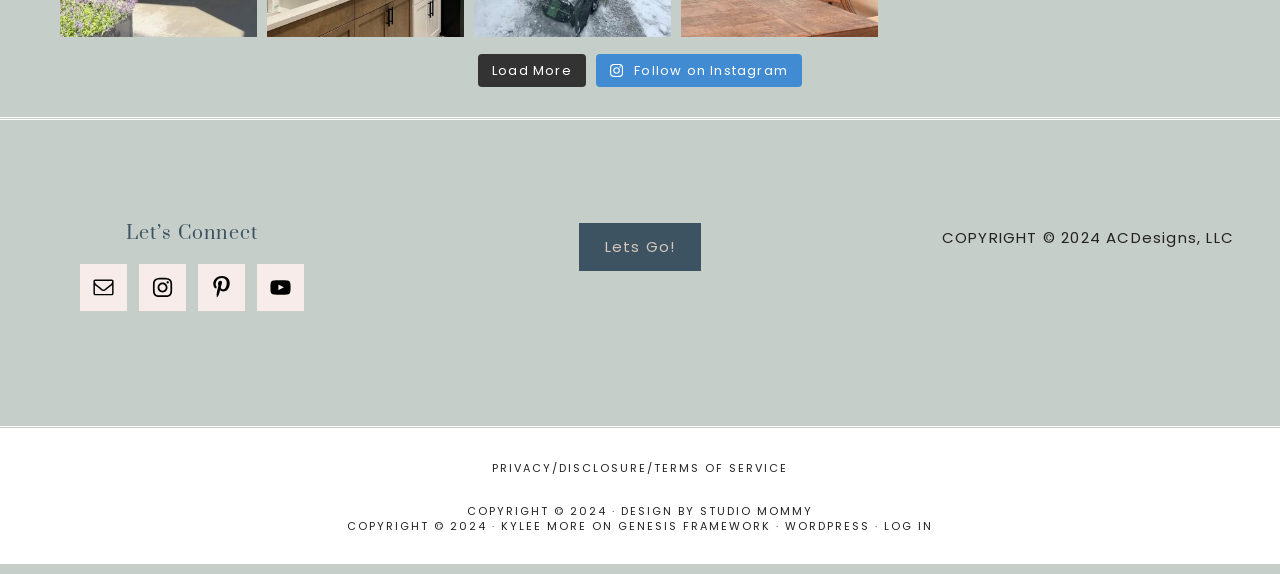Specify the bounding box coordinates of the area to click in order to execute this command: 'Open YouTube'. The coordinates should consist of four float numbers ranging from 0 to 1, and should be formatted as [left, top, right, bottom].

[0.201, 0.46, 0.238, 0.542]